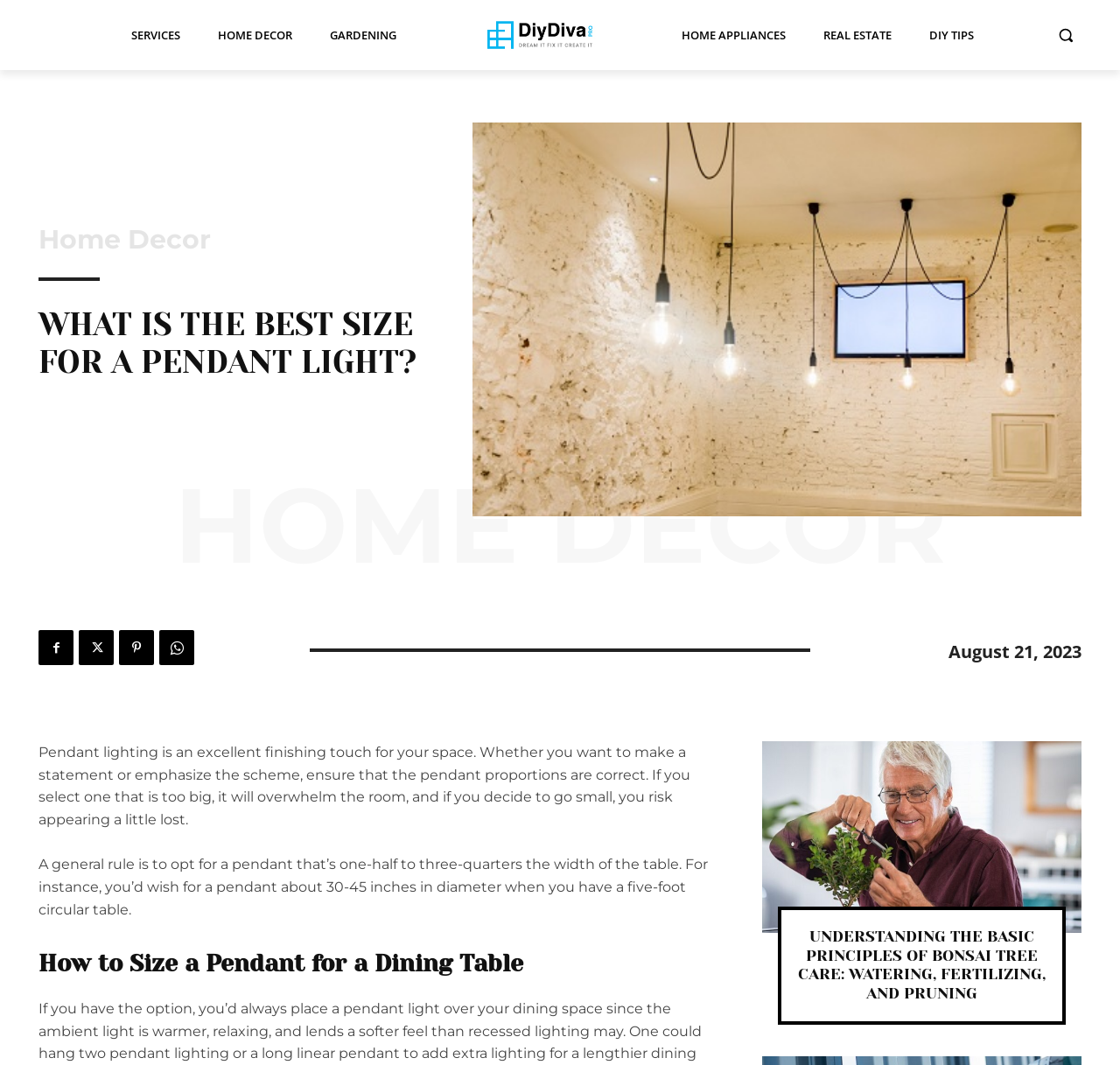Find the bounding box coordinates corresponding to the UI element with the description: "aria-label="Search"". The coordinates should be formatted as [left, top, right, bottom], with values as floats between 0 and 1.

[0.937, 0.018, 0.966, 0.048]